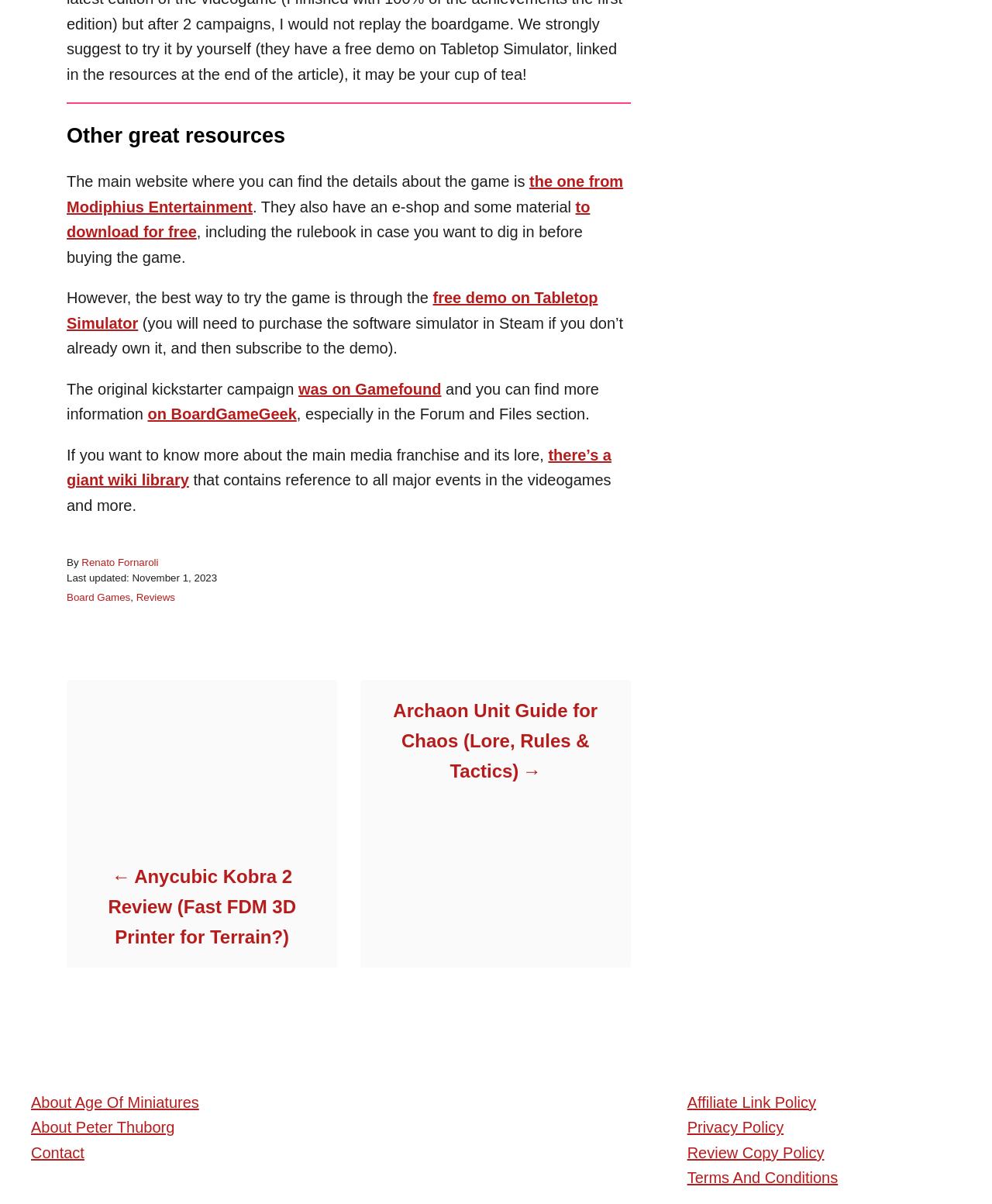What categories does this post belong to?
Carefully analyze the image and provide a detailed answer to the question.

The categories are listed in the footer section of the webpage, where it says 'Categories' and then provides links to the categories 'Board Games' and 'Reviews'.